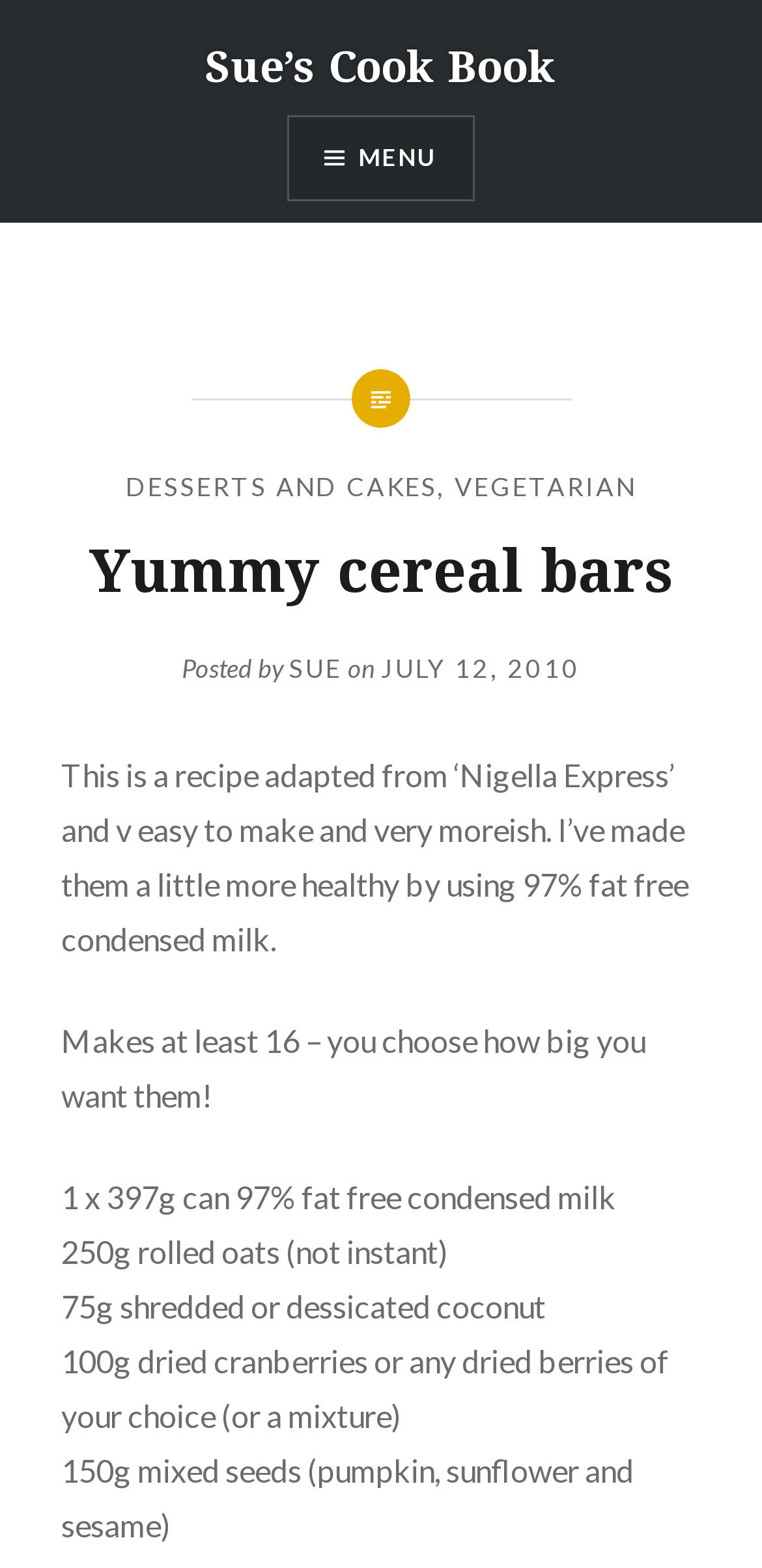Provide an in-depth description of the elements and layout of the webpage.

The webpage is a recipe blog post titled "Yummy cereal bars" from Sue's Cook Book. At the top left, there is a "Skip to content" link. Below it, the website's title "Sue's Cook Book" is displayed prominently, with a link to the website's homepage. To the right of the title, there is a menu button with an icon.

When the menu button is expanded, a header section appears, containing links to different categories, including "DESSERTS AND CAKES" and "VEGETARIAN". Below the header, the title "Yummy cereal bars" is displayed again, followed by information about the post, including the author "SUE" and the date "JULY 12, 2010".

The main content of the post is a recipe, which is described in a few paragraphs of text. The recipe is introduced as an adaptation from "Nigella Express" and is touted as easy to make and healthy. The ingredients and instructions are listed in a series of paragraphs, including the quantities of condensed milk, rolled oats, shredded coconut, dried cranberries, and mixed seeds required.